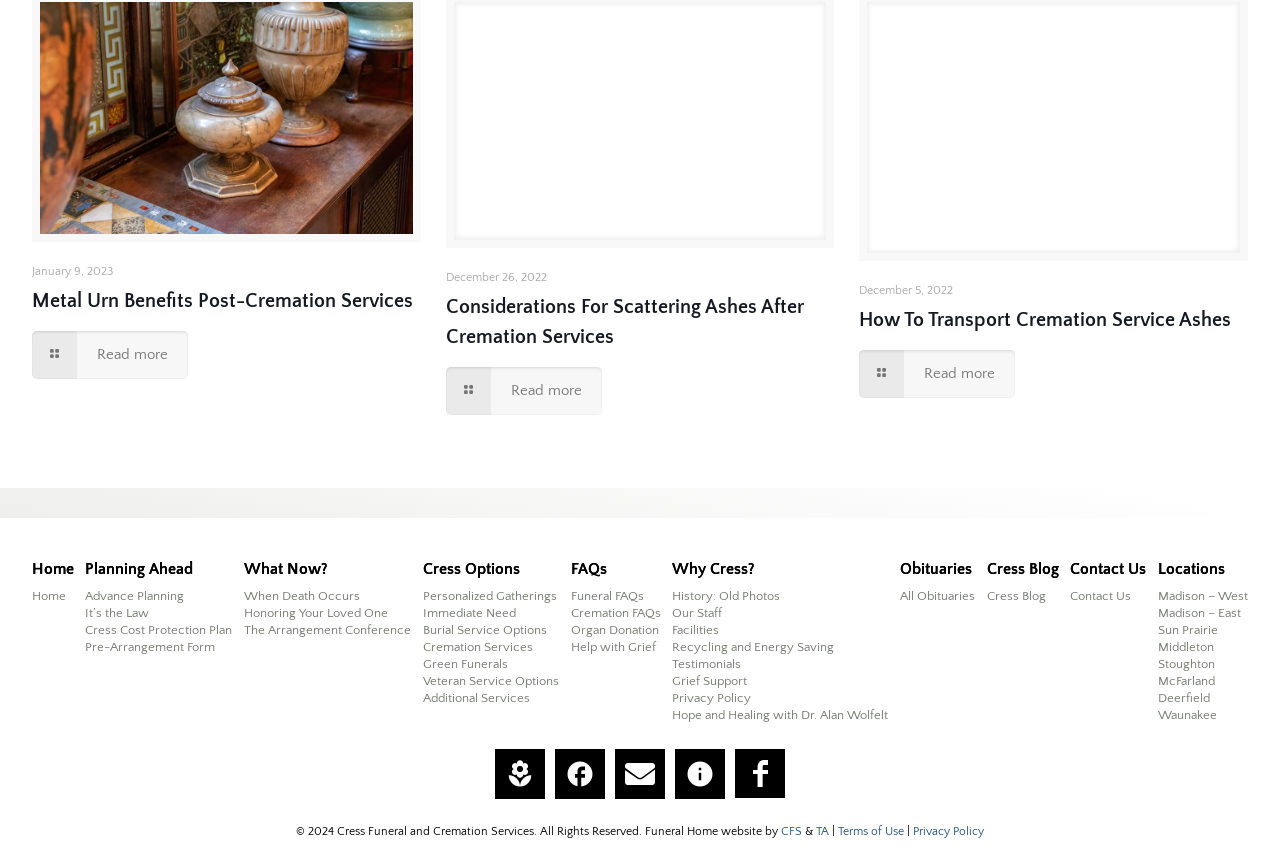Find the bounding box coordinates for the element that must be clicked to complete the instruction: "Contact Us". The coordinates should be four float numbers between 0 and 1, indicated as [left, top, right, bottom].

[0.836, 0.691, 0.896, 0.711]